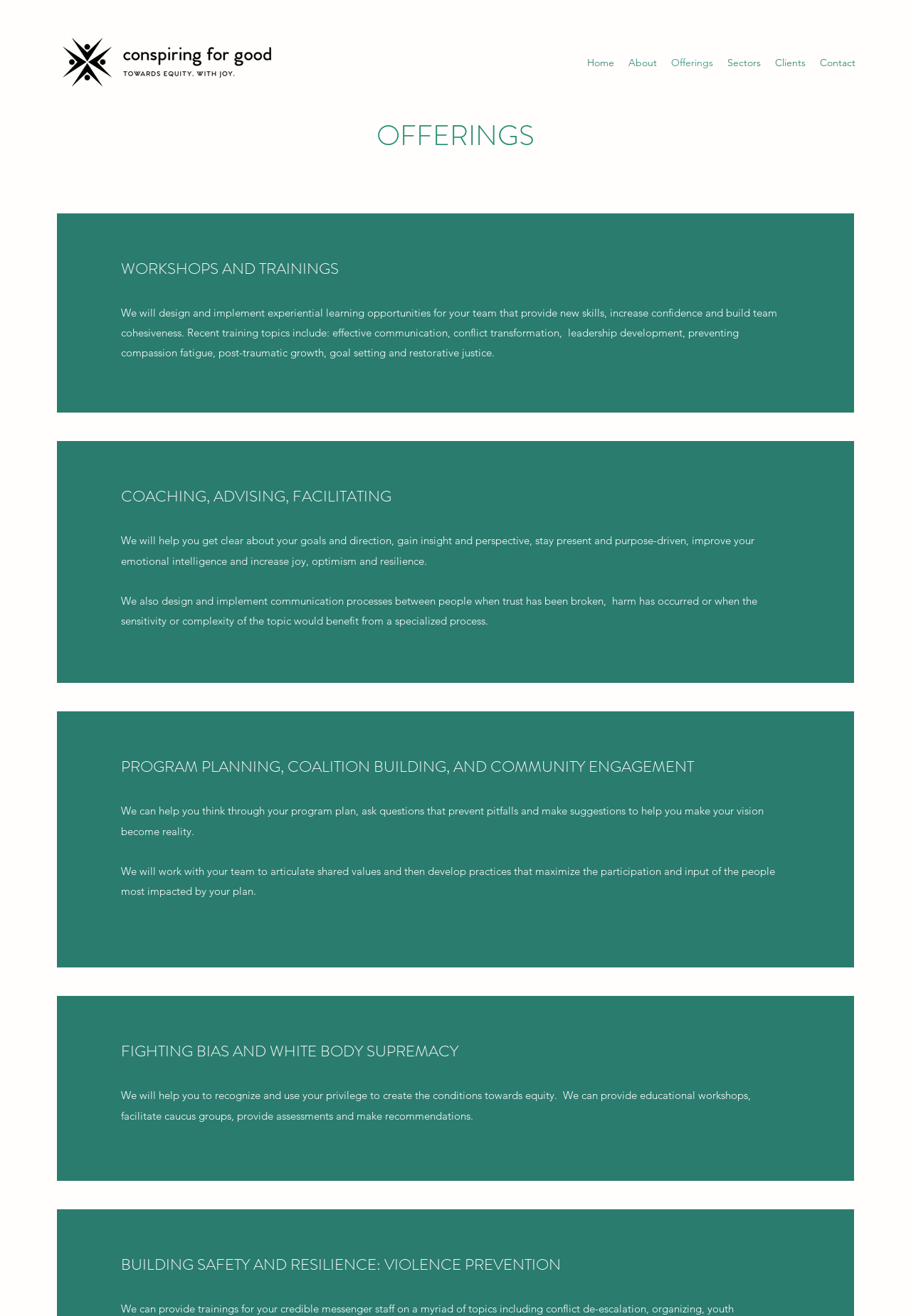Answer the question using only one word or a concise phrase: What is the purpose of the coaching service?

Gain insight and perspective